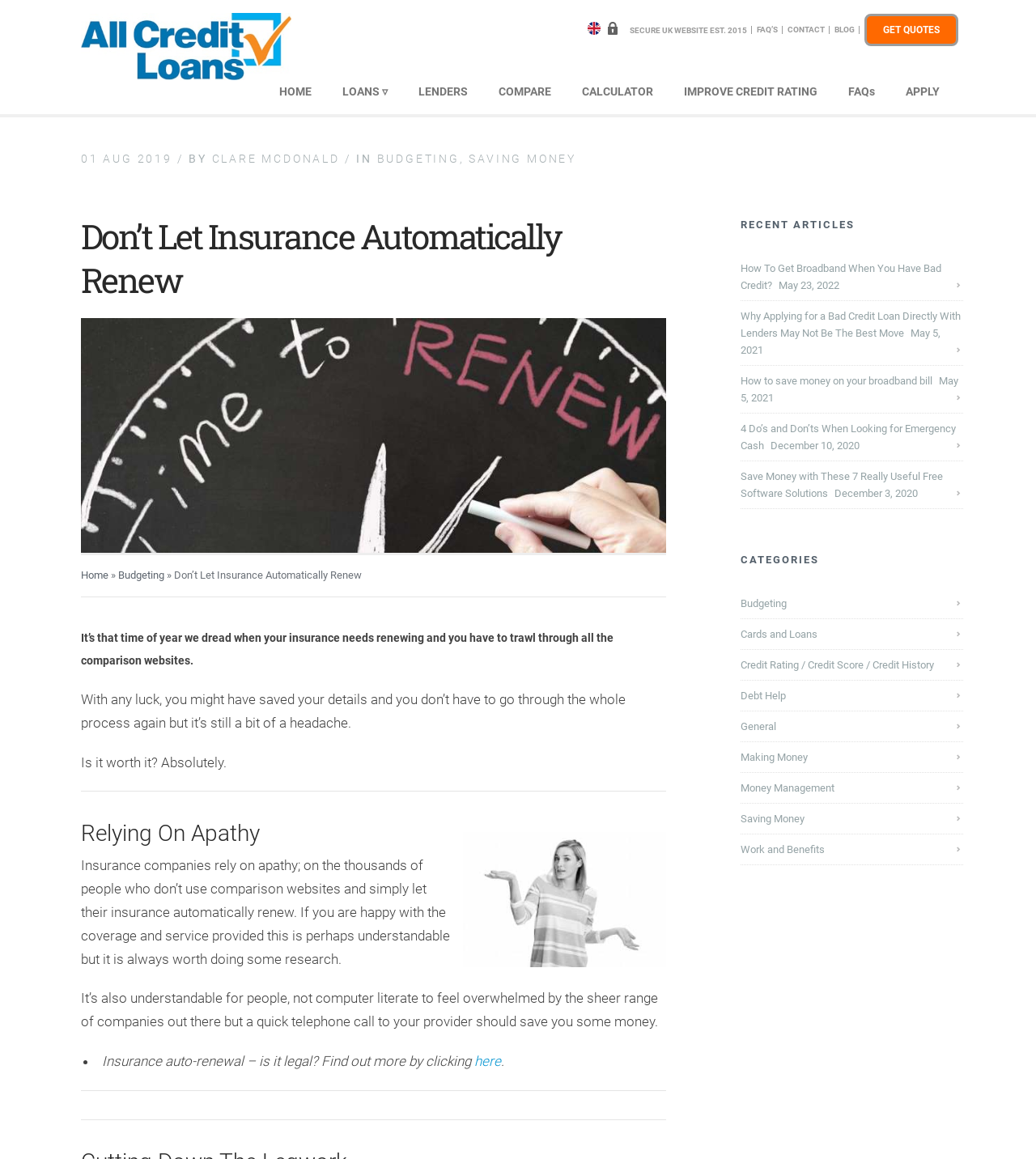Can you give a comprehensive explanation to the question given the content of the image?
Who wrote the article 'Don’t Let Insurance Automatically Renew'?

The author of the article 'Don’t Let Insurance Automatically Renew' is Clare McDonald, as indicated by the text '01 AUG 2019 / BY CLARE MCDONALD / IN BUDGETING, SAVING MONEY' at the top of the article.